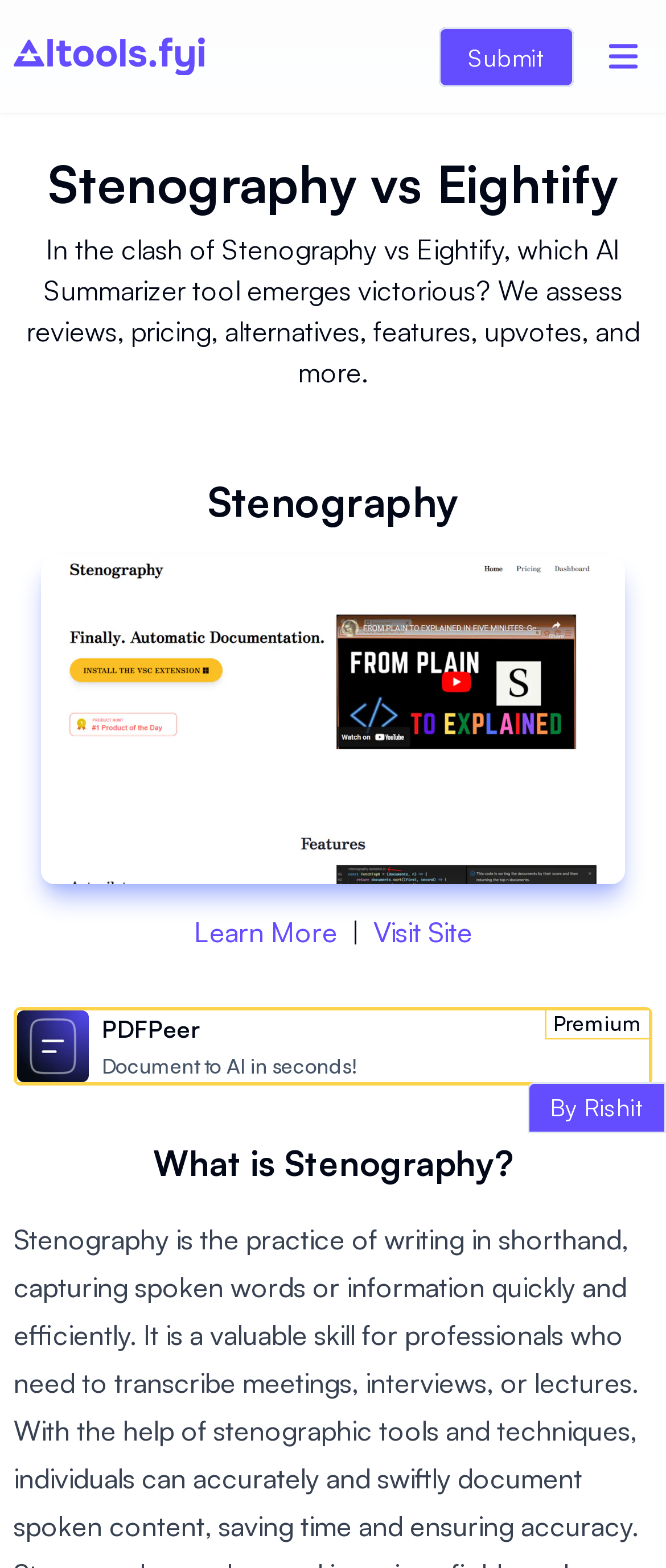Consider the image and give a detailed and elaborate answer to the question: 
How many AI tools are compared?

Based on the webpage structure, I can see two sections dedicated to 'Stenography' and 'Eightify', which suggests that these two AI tools are being compared.